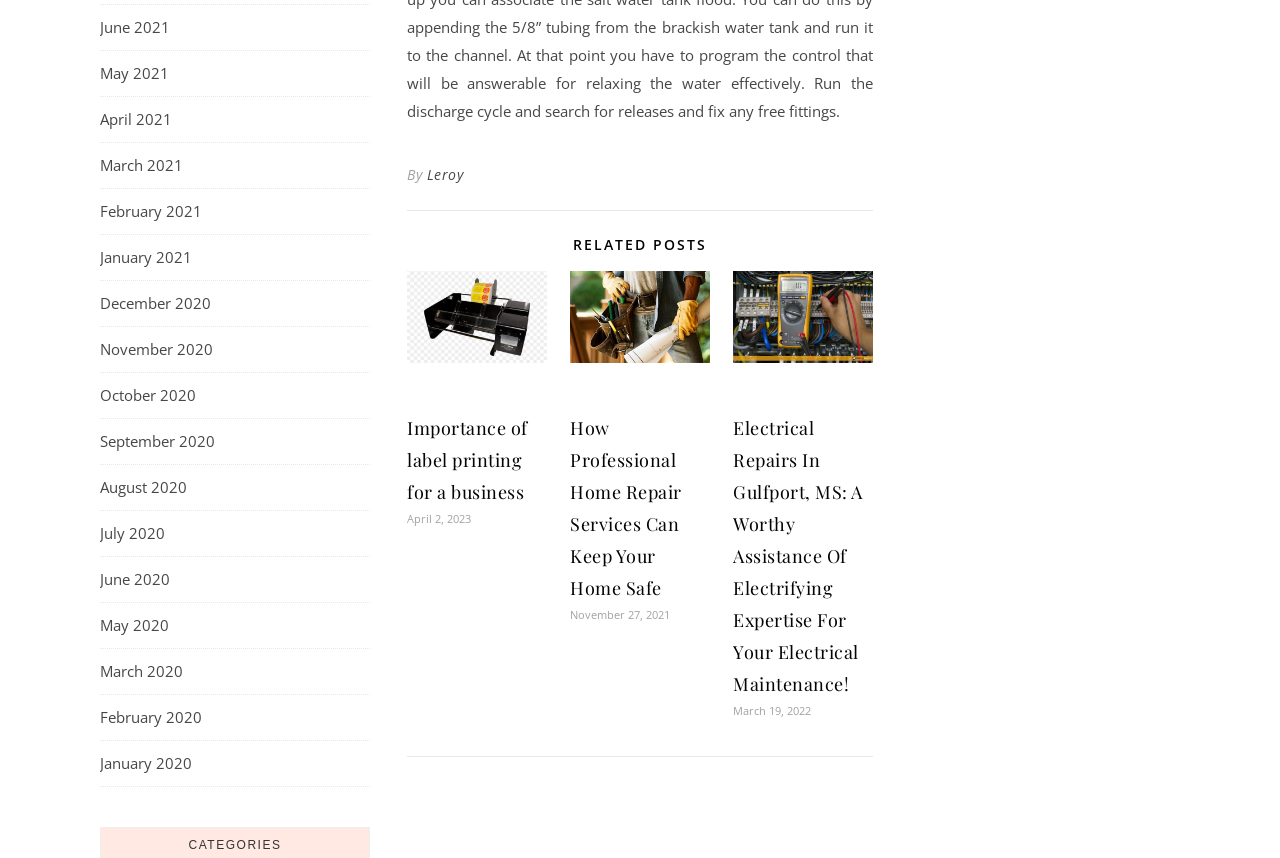Kindly determine the bounding box coordinates for the area that needs to be clicked to execute this instruction: "Read about Importance of label printing for a business".

[0.318, 0.477, 0.427, 0.588]